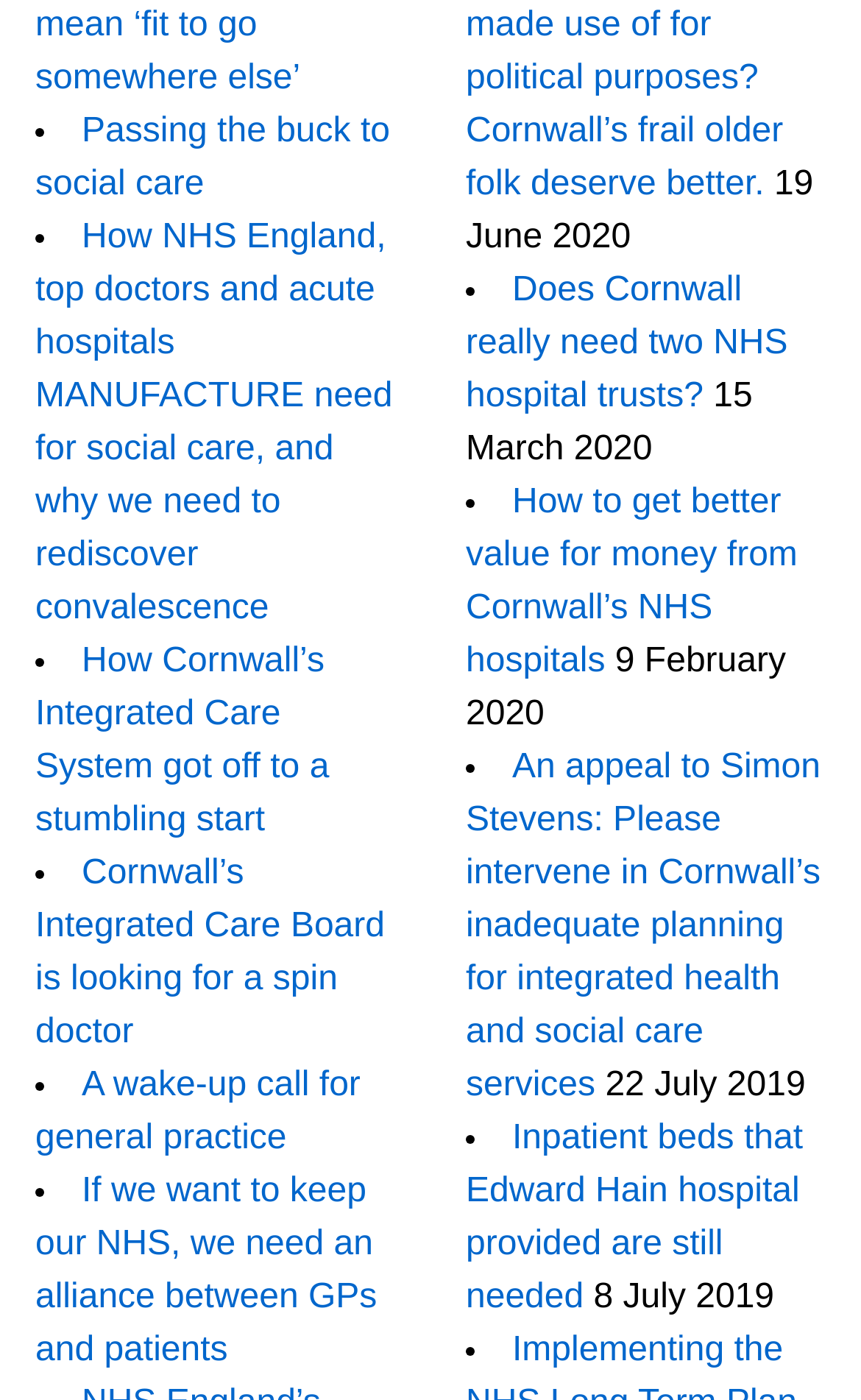Identify the bounding box coordinates for the region of the element that should be clicked to carry out the instruction: "Go to '新闻中心'". The bounding box coordinates should be four float numbers between 0 and 1, i.e., [left, top, right, bottom].

None